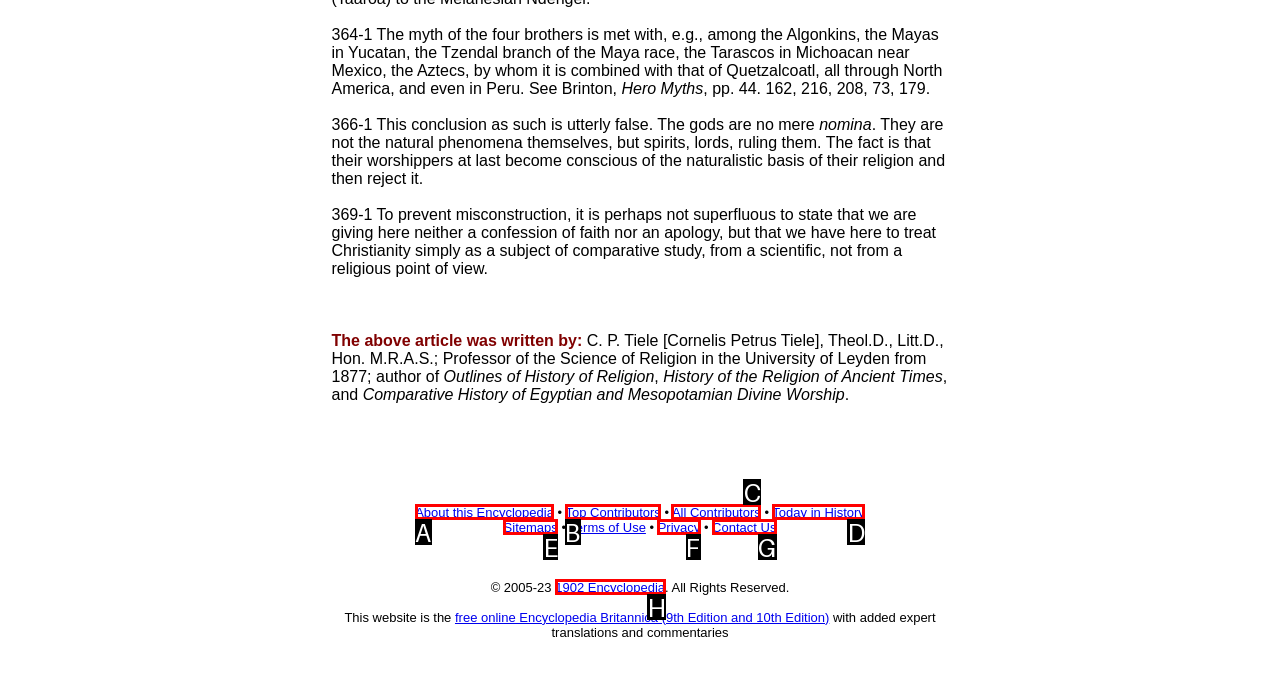Identify the correct lettered option to click in order to perform this task: Visit '1902 Encyclopedia'. Respond with the letter.

H